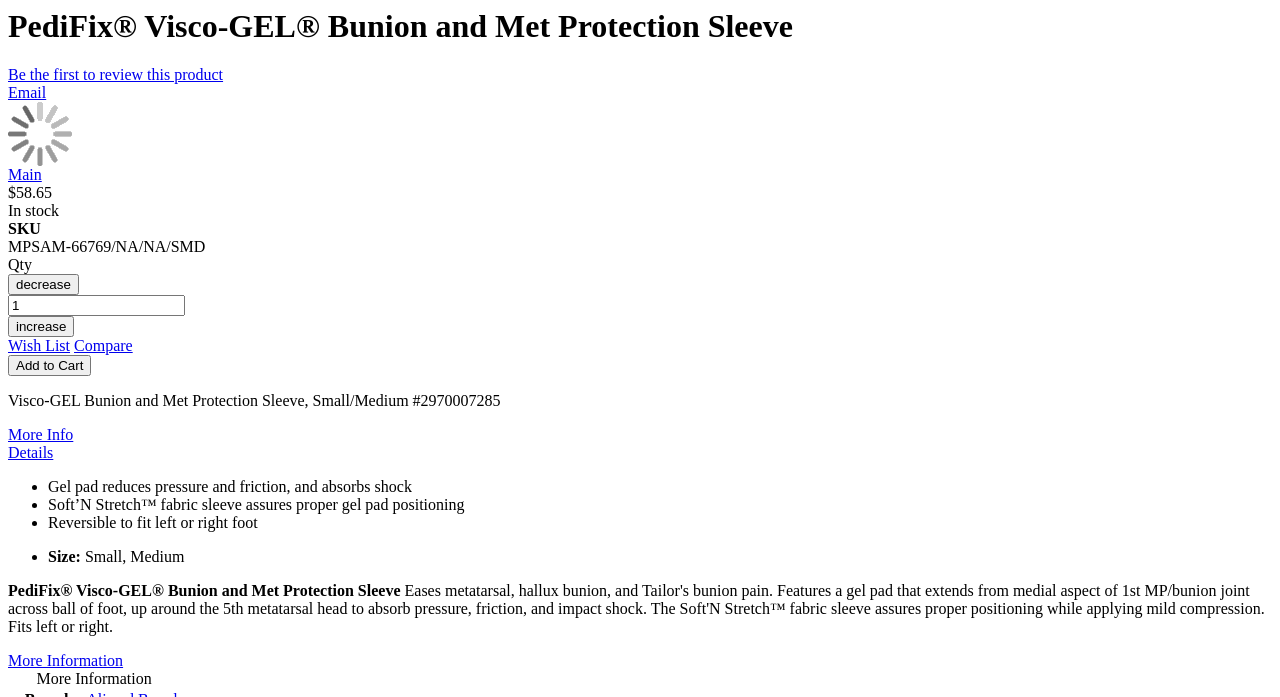Determine the bounding box coordinates of the area to click in order to meet this instruction: "Click the 'Compare' link".

[0.058, 0.484, 0.104, 0.509]